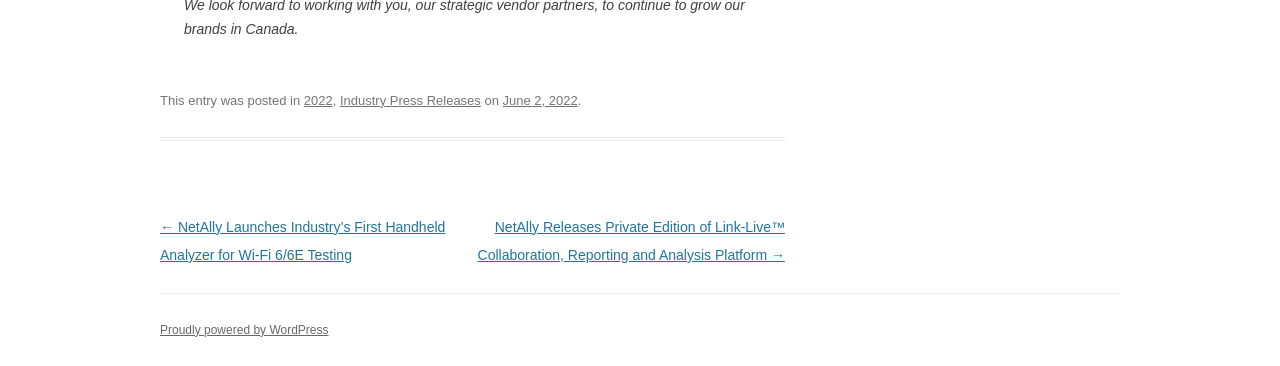Please specify the bounding box coordinates in the format (top-left x, top-left y, bottom-right x, bottom-right y), with all values as floating point numbers between 0 and 1. Identify the bounding box of the UI element described by: Proudly powered by WordPress

[0.125, 0.882, 0.257, 0.92]